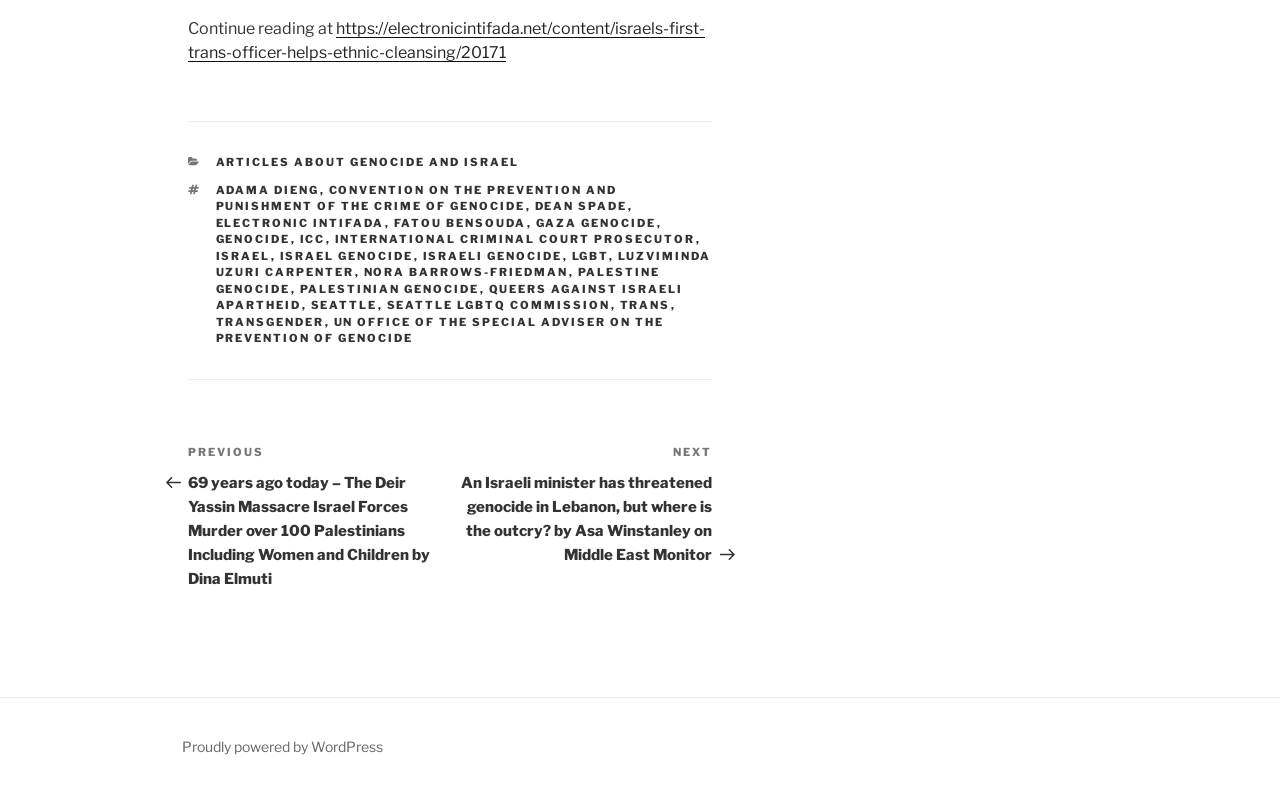Please reply to the following question with a single word or a short phrase:
What is the platform that powers this website?

WordPress